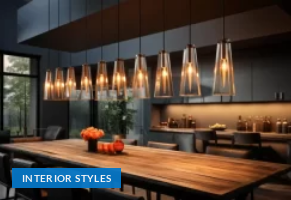Create an extensive caption that includes all significant details of the image.

The image showcases a modern dining space infused with stylish design elements. A long wooden table serves as the centerpiece, comfortably surrounded by elegant dining chairs. Above the table, a series of striking pendant lights illuminate the area, each with a contemporary glass design that enhances the room's aesthetic. The backdrop features large windows that provide a glimpse of greenery outside, allowing natural light to complement the intimate ambiance created by the warm glow of the lighting. This thoughtfully arranged interior space exemplifies sophisticated style and comfort, making it an inviting area for gatherings and meals. The highlighted theme, "Interior Styles," suggests inspiration for those looking to elevate their own home decor.